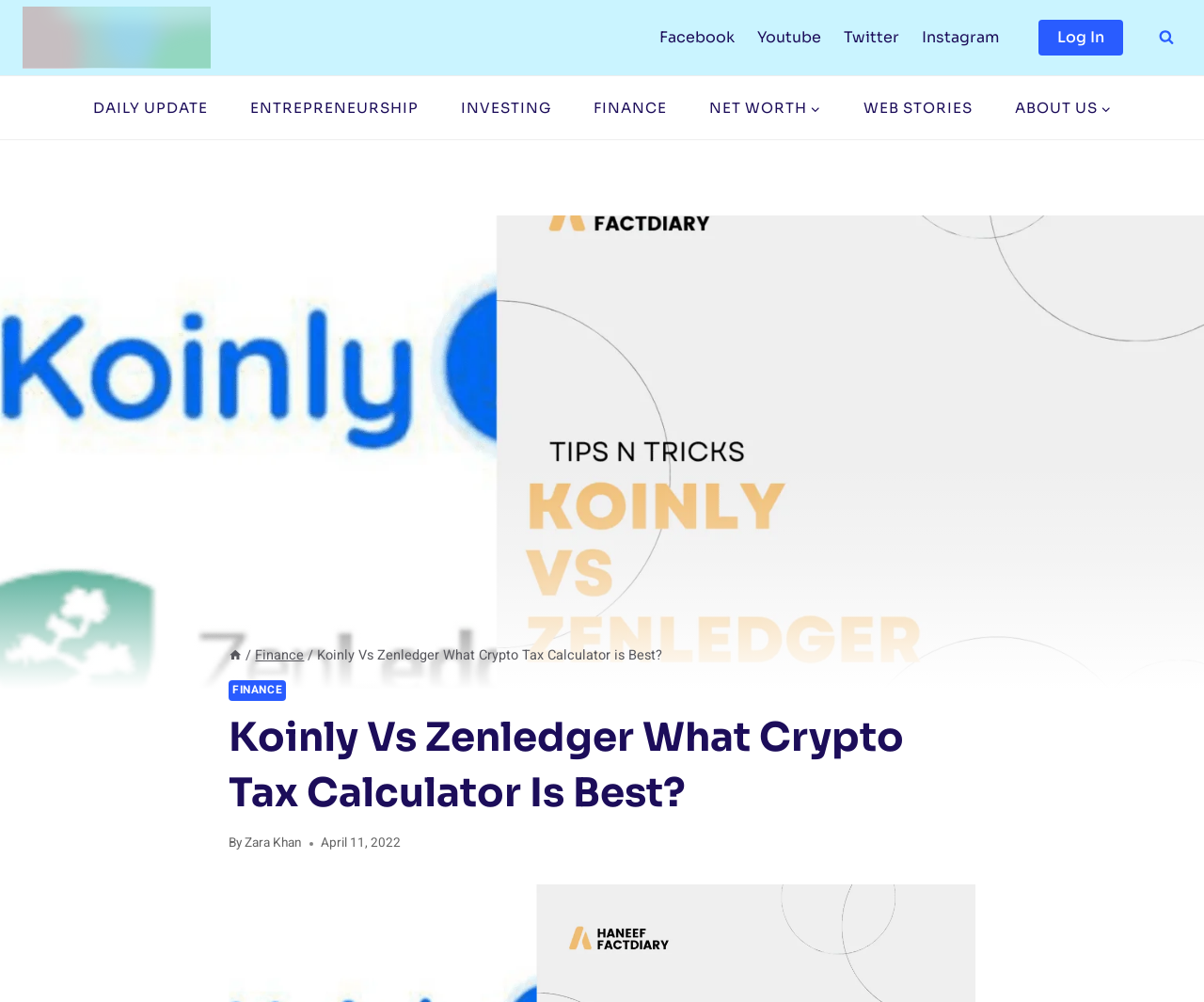What is the topic of the article?
Based on the visual information, provide a detailed and comprehensive answer.

The topic of the article can be determined by looking at the title of the article, which is 'Koinly Vs Zenledger What Crypto Tax Calculator is Best?'. This title suggests that the article is comparing two crypto tax calculators, Koinly and Zenledger, to determine which one is the best.